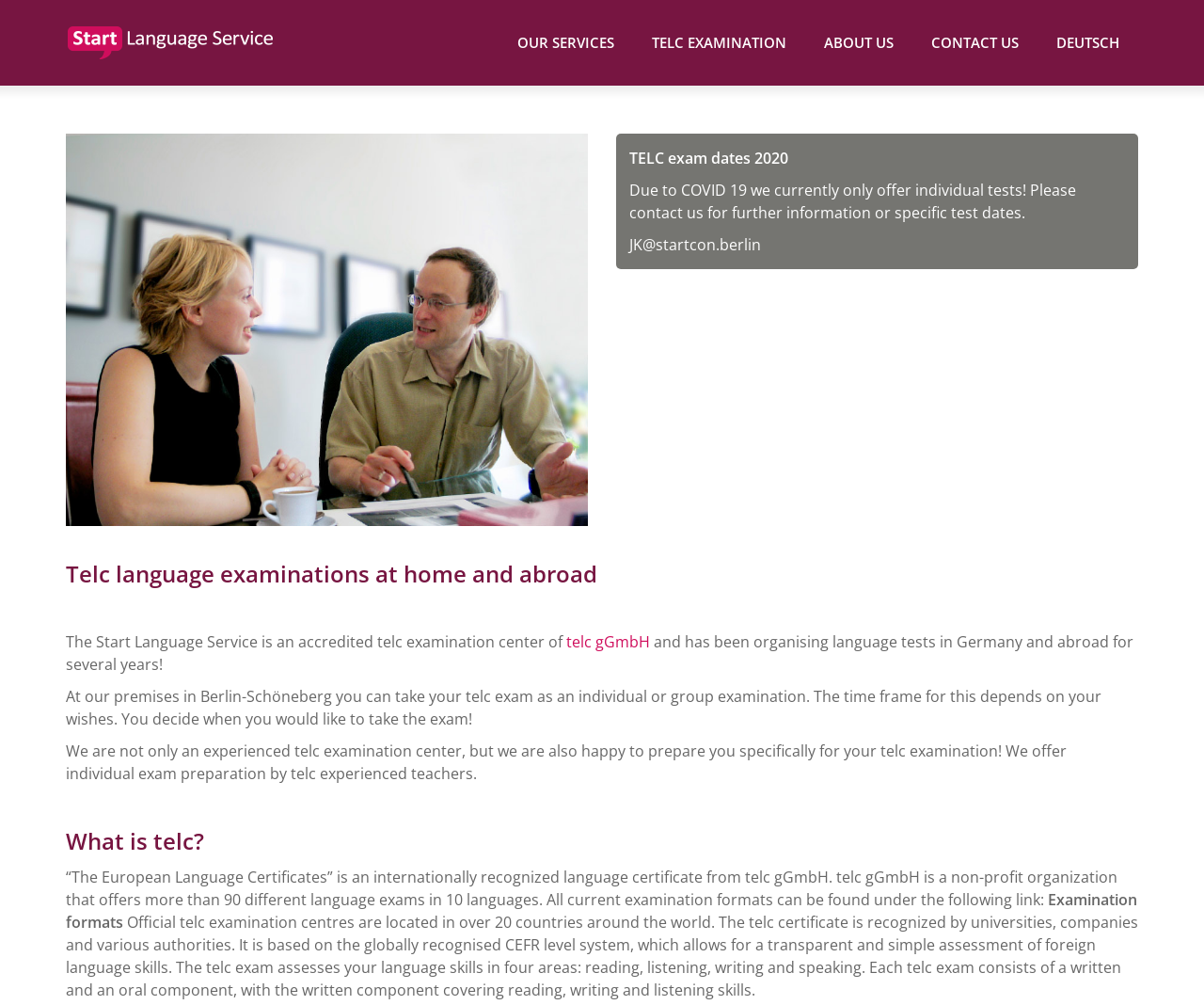Provide a comprehensive description of the webpage.

This webpage is about TELC examinations and language services provided by Start Language Service in Berlin. At the top, there is a logo of Start Language Service, which is an image with a link to the homepage. Below the logo, there are five navigation links: OUR SERVICES, TELC EXAMINATION, ABOUT US, CONTACT US, and DEUTSCH.

On the left side, there is a heading "TELC EXAMINATIONS 2" followed by a large image of a TELC examination center. Below the image, there are several paragraphs of text. The first paragraph mentions TELC exam dates in 2020 and notes that due to COVID-19, only individual tests are currently offered. The second paragraph provides an email address for contact. 

Further down, there is a heading "Telc language examinations at home and abroad" followed by a description of the Start Language Service as an accredited TELC examination center. The text explains that the service has been organizing language tests in Germany and abroad for several years. 

Below this, there is a section describing the TELC examination process at the Berlin-Schöneberg premises, where individuals or groups can take the exam at a time of their choice. The webpage also highlights the service's preparation courses for TELC examinations, offered by experienced teachers.

The final section of the webpage is dedicated to explaining what TELC is, describing it as an internationally recognized language certificate from telc gGmbH, a non-profit organization. The text provides more information about the examination formats, the recognition of the telc certificate, and the assessment of language skills in four areas: reading, listening, writing, and speaking.